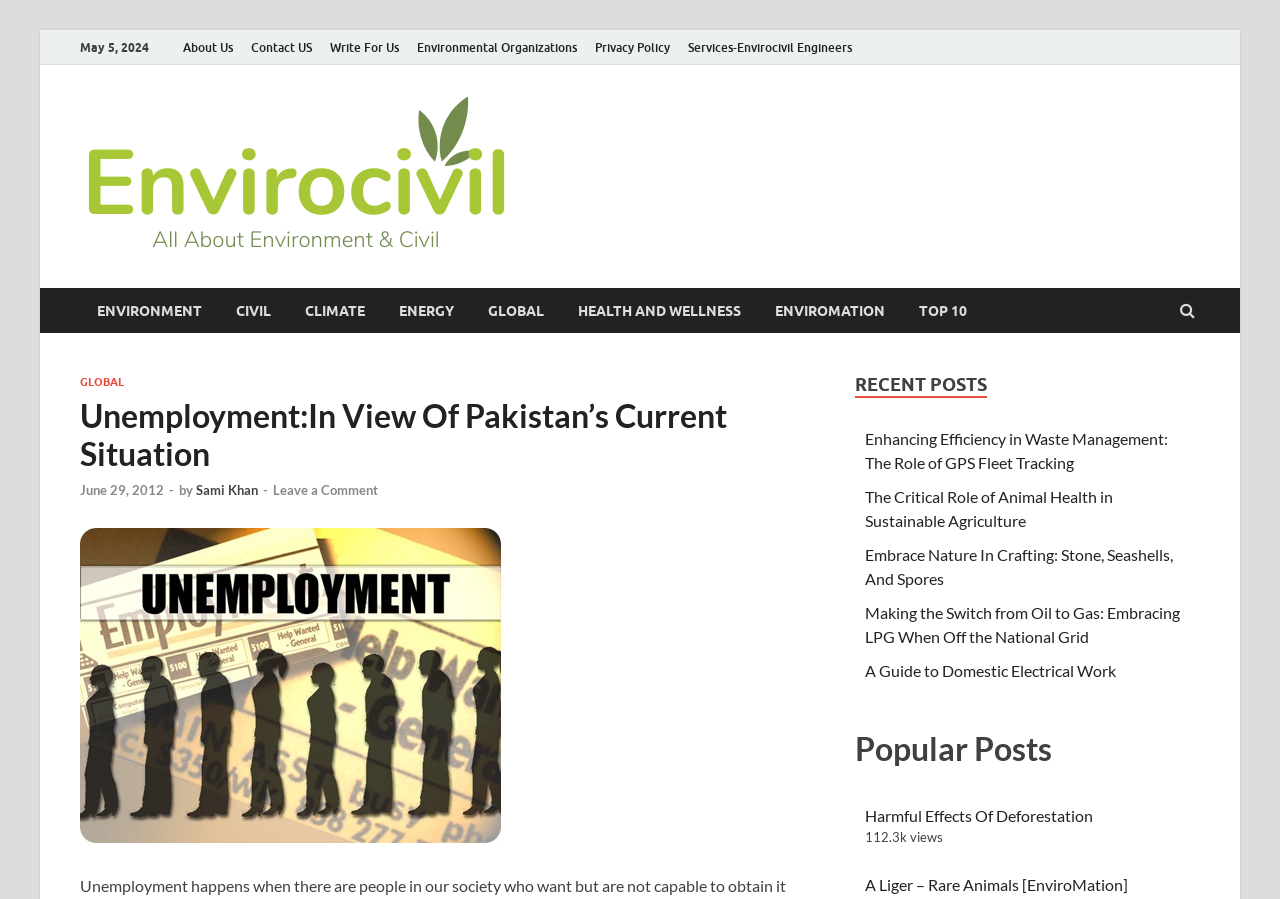Describe all visible elements and their arrangement on the webpage.

This webpage appears to be a blog or news website focused on environmental and civil issues. At the top, there is a horizontal navigation menu with links to "About Us", "Contact US", "Write For Us", "Environmental Organizations", "Privacy Policy", and "Services-Envirocivil Engineers". Below this menu, there is a logo with the text "Envirocivil.com" and an image. 

To the left of the logo, there are several links categorized under headings "ENVIRONMENT", "CIVIL", "CLIMATE", "ENERGY", "GLOBAL", "HEALTH AND WELLNESS", "ENVIROMATION", and "TOP 10". 

The main content of the webpage is an article titled "Unemployment: In View Of Pakistan's Current Situation" with a publication date of June 29, 2012, and authored by Sami Khan. The article has a "Leave a Comment" link at the bottom.

On the right side of the webpage, there are two sections: "RECENT POSTS" and "Popular Posts". The "RECENT POSTS" section lists five article links with titles related to environmental and civil issues. The "Popular Posts" section lists two article links, including "Harmful Effects Of Deforestation" with 112.3k views, and "A Liger – Rare Animals [EnviroMation]".